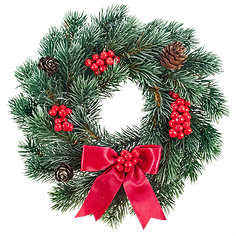Give a concise answer of one word or phrase to the question: 
What is the symbolic meaning of the wreath during Christmas?

Warmth and joy